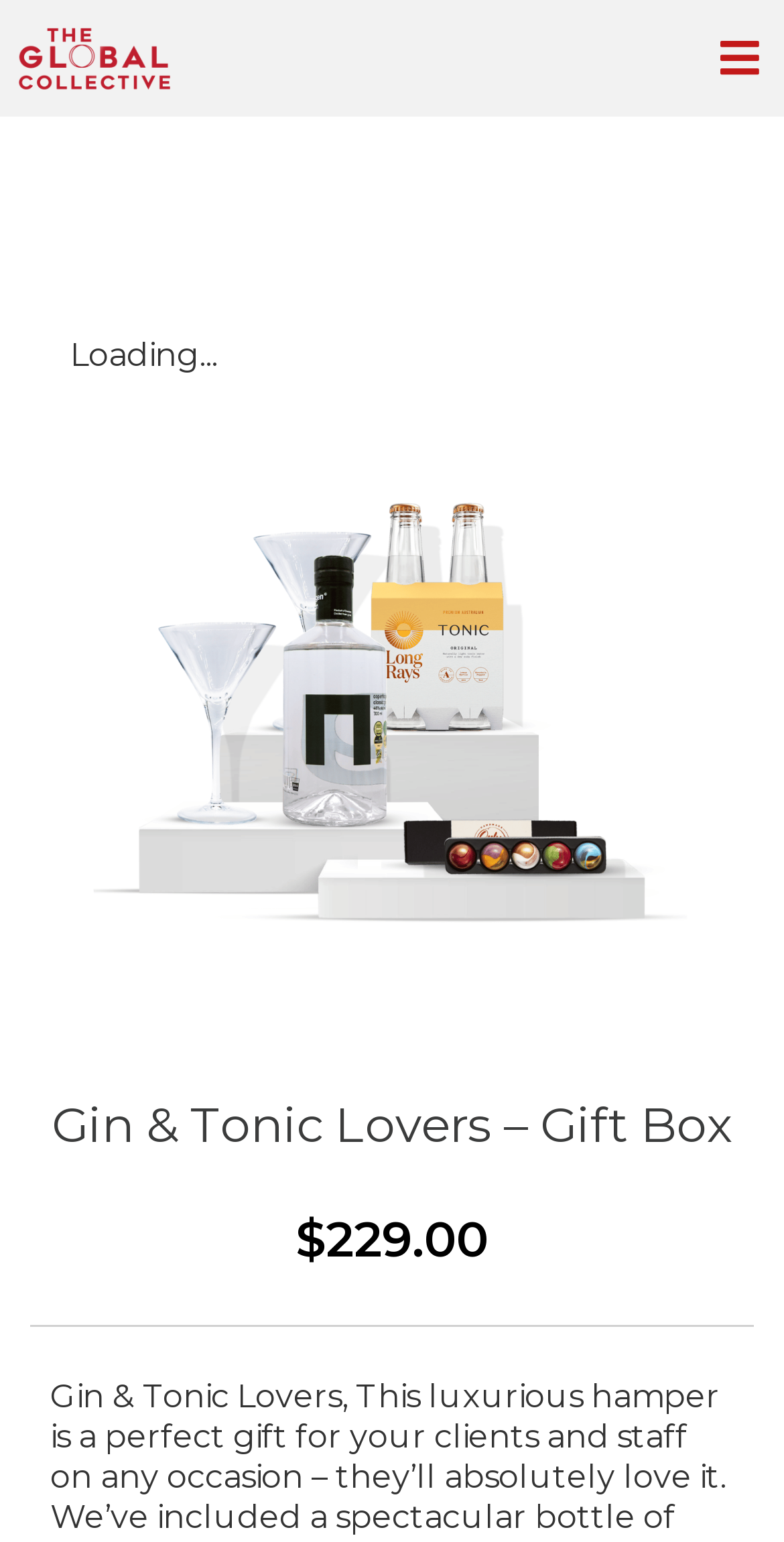What is the theme of the gift box?
Your answer should be a single word or phrase derived from the screenshot.

Gin & Tonic Lovers